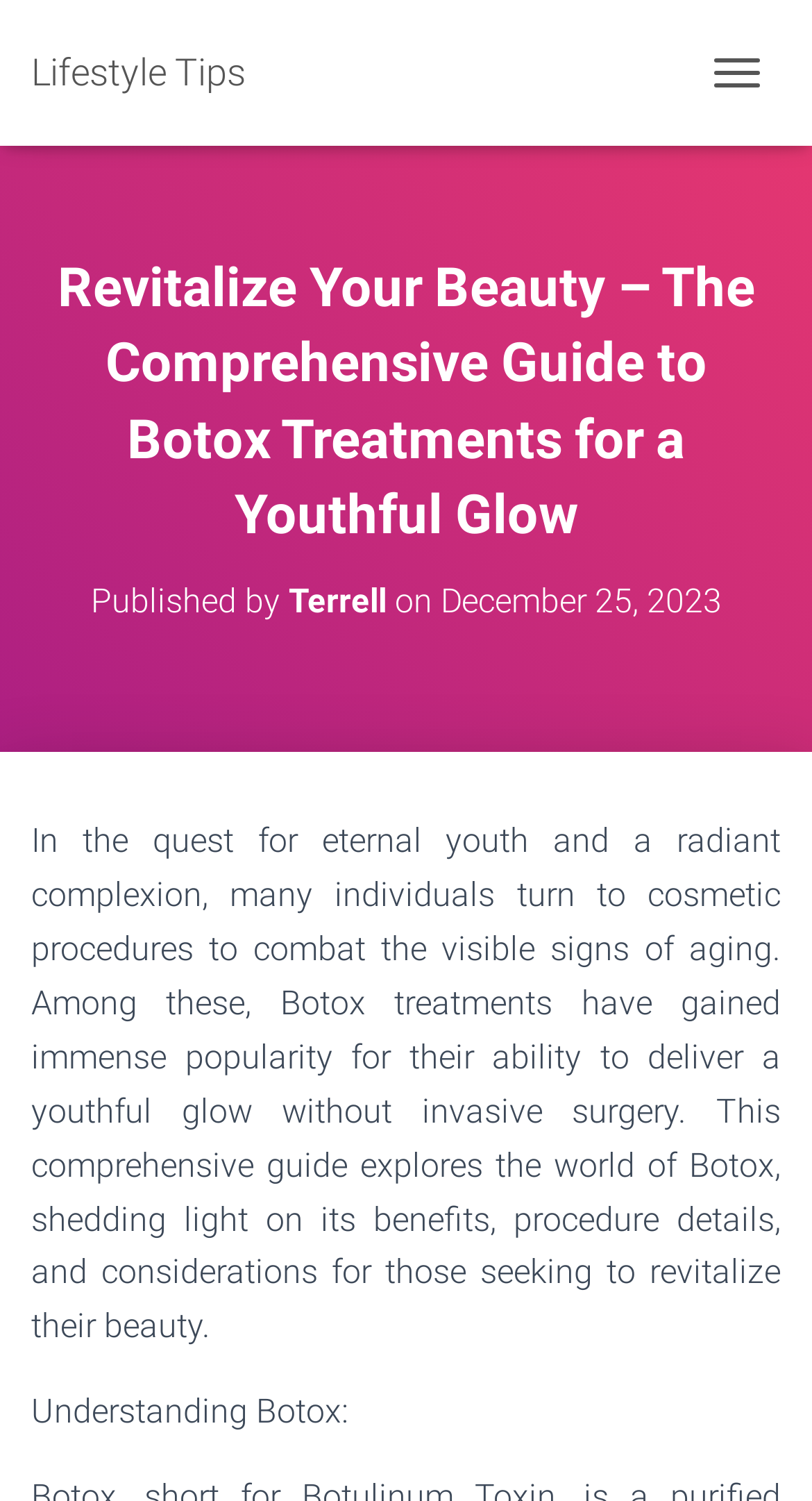Identify and provide the text of the main header on the webpage.

Revitalize Your Beauty – The Comprehensive Guide to Botox Treatments for a Youthful Glow